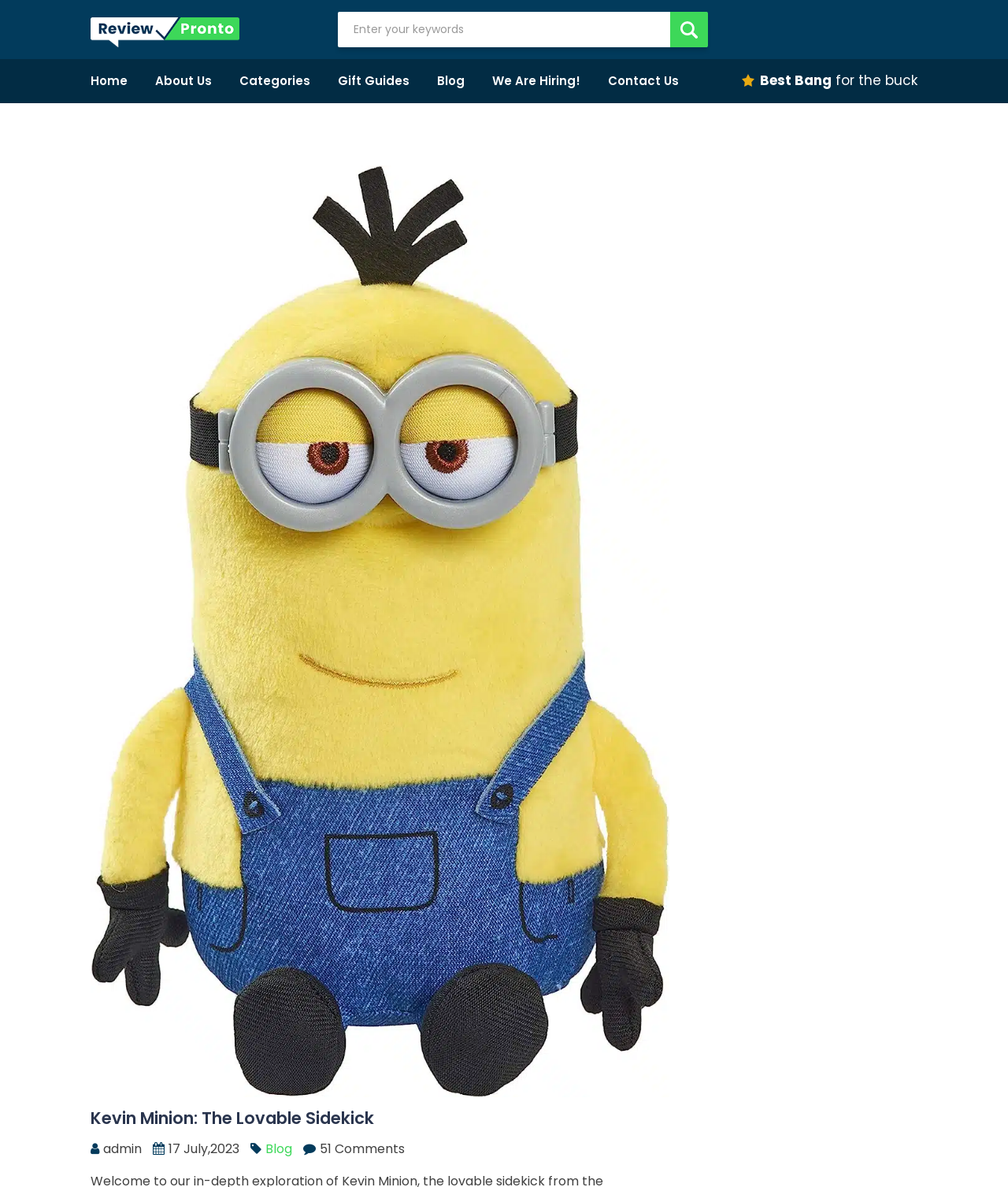What is the name of the website?
Please elaborate on the answer to the question with detailed information.

The name of the website can be determined by looking at the top-left corner of the webpage, where the logo 'Review Pronto' is displayed, indicating that this is the website's name.